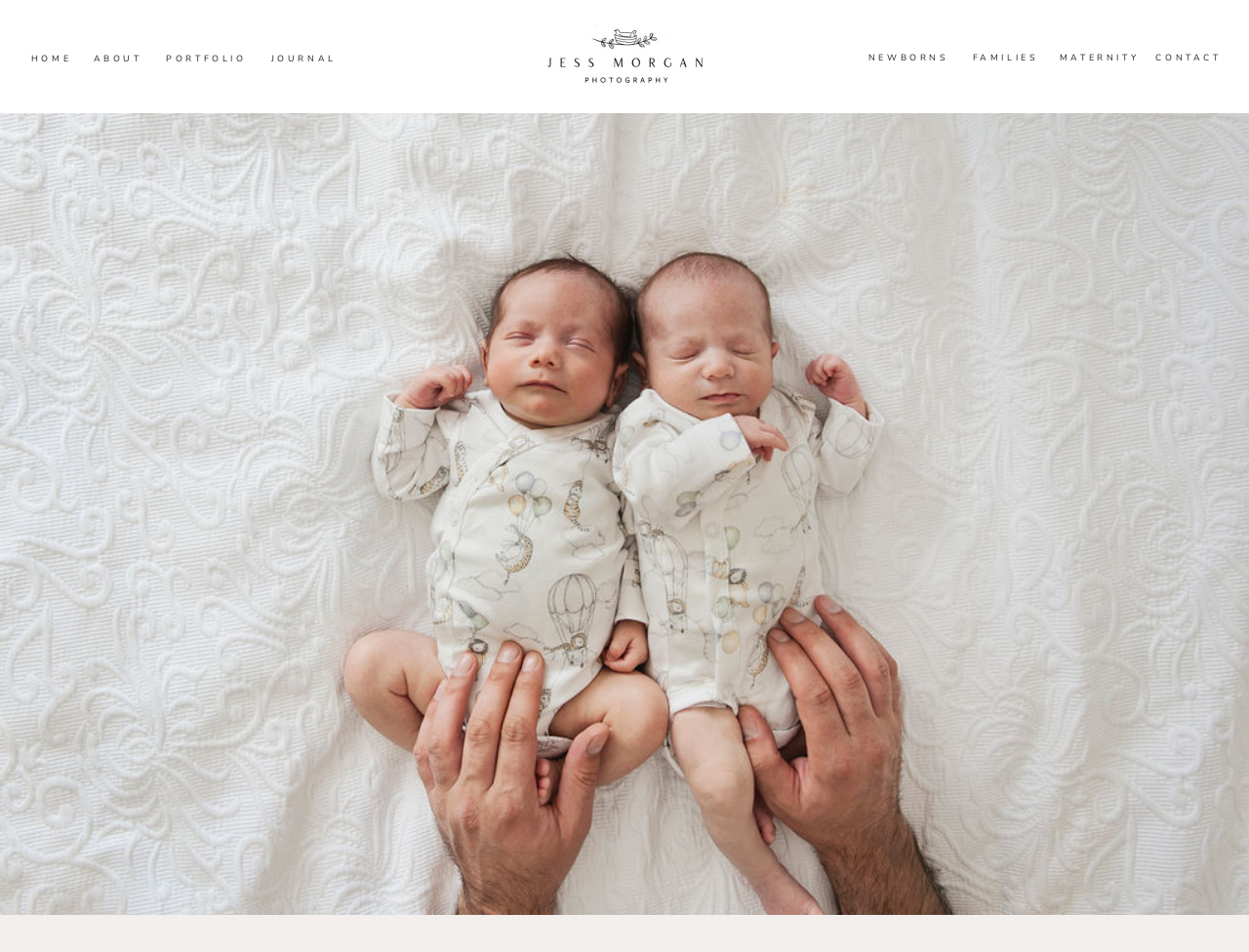Please pinpoint the bounding box coordinates for the region I should click to adhere to this instruction: "read journal".

[0.217, 0.055, 0.274, 0.068]